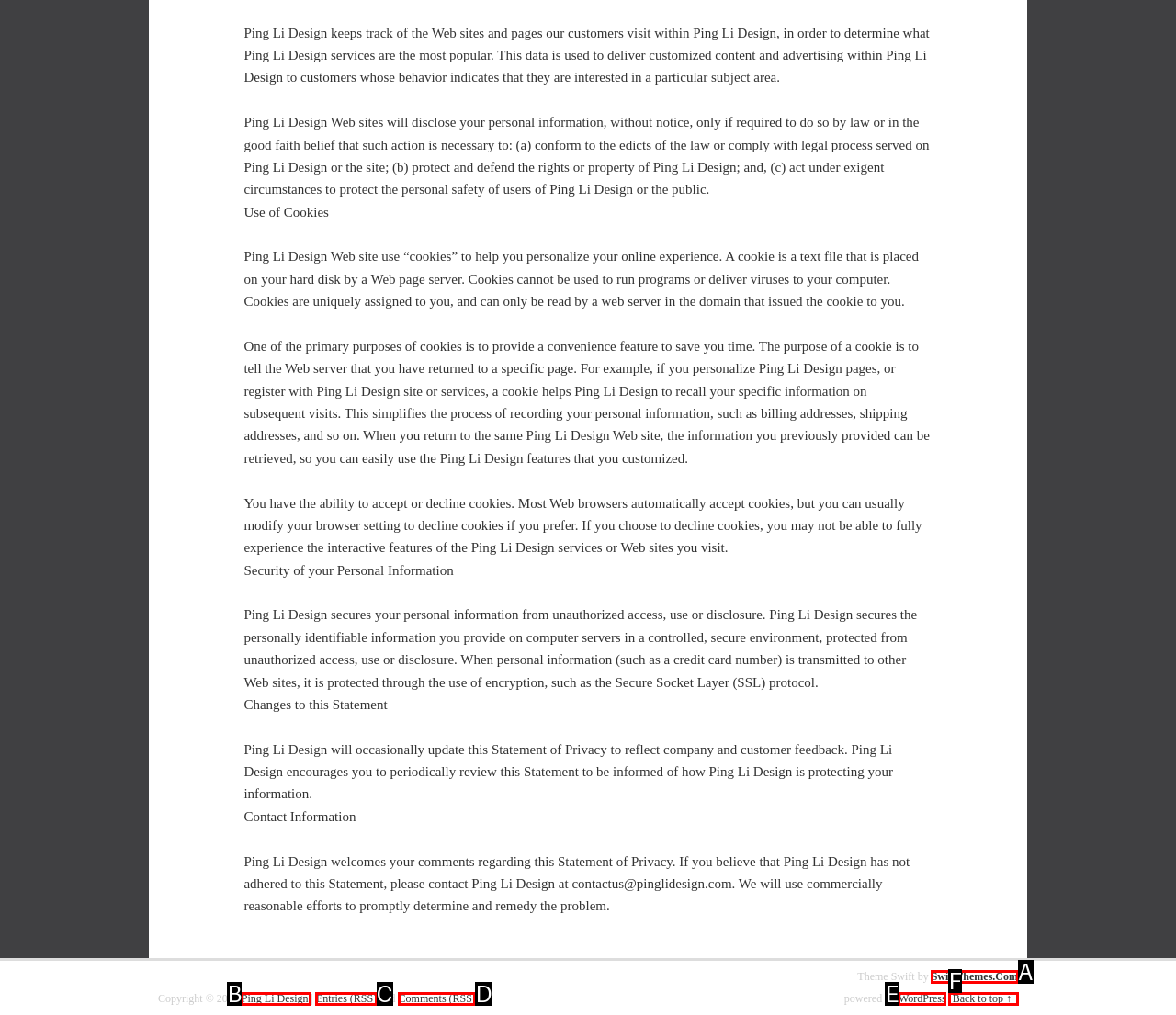Select the letter that aligns with the description: SwiftThemes.Com. Answer with the letter of the selected option directly.

A